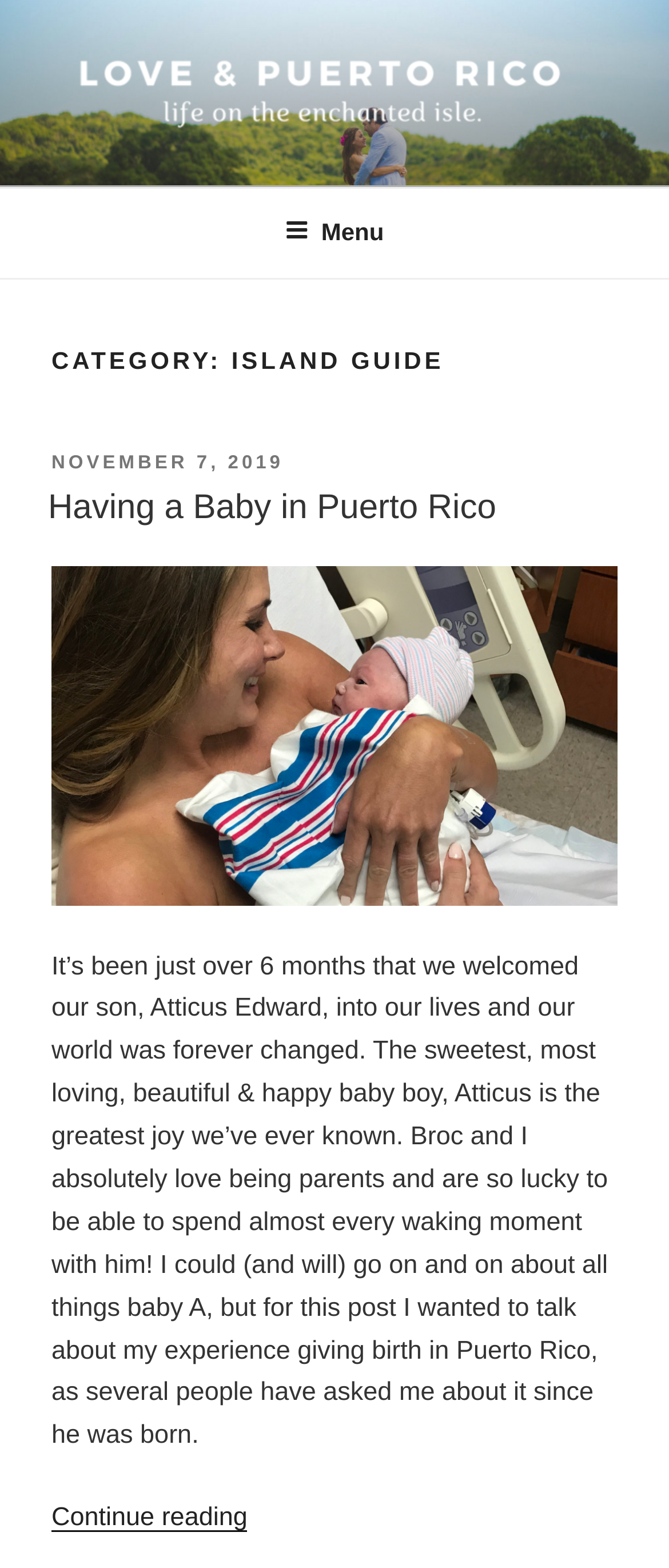Use a single word or phrase to answer the following:
What is the category of the current page?

Island Guide